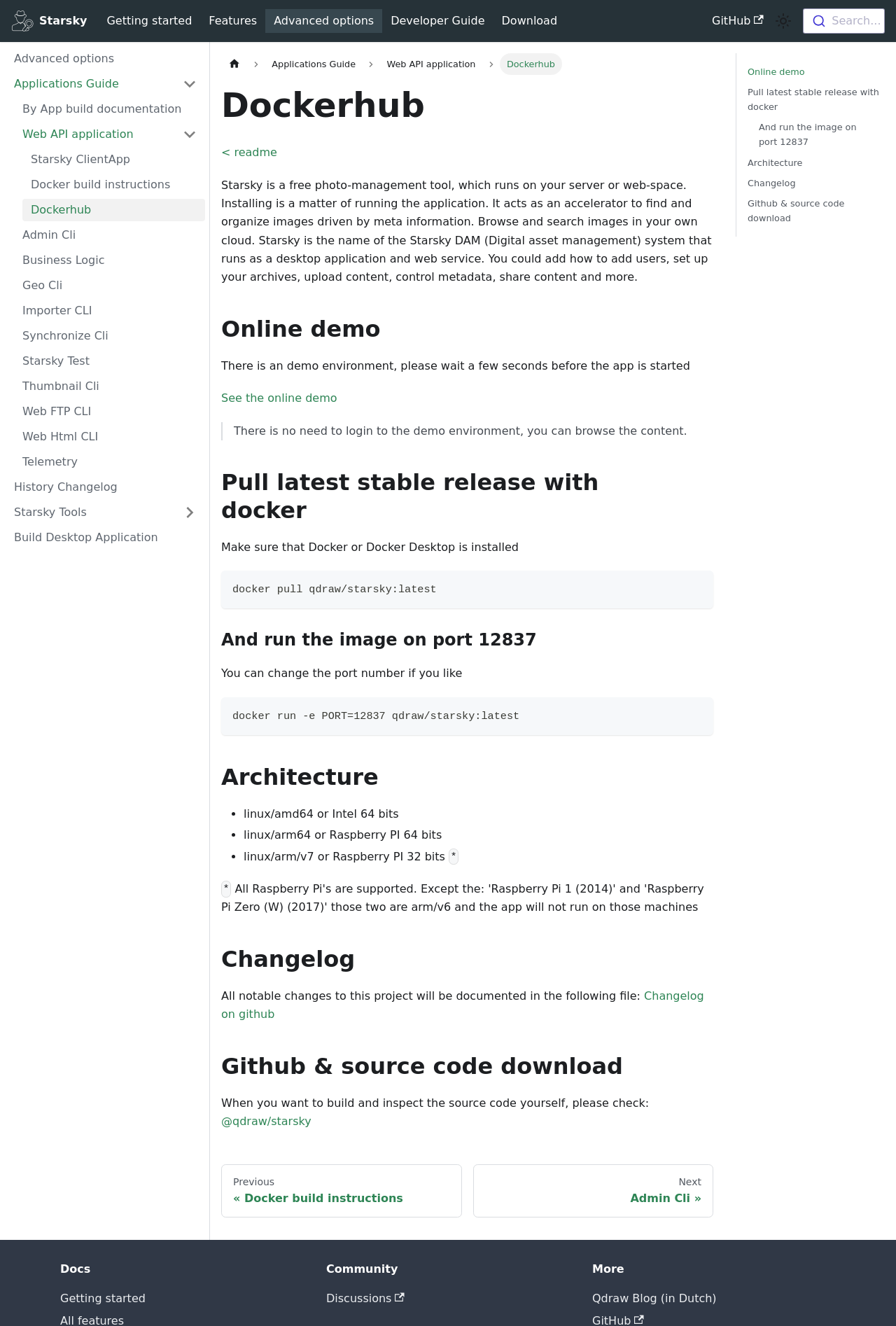What is the purpose of the online demo environment?
Can you offer a detailed and complete answer to this question?

The online demo environment is provided for users to browse the content without the need to login, as stated on the webpage.